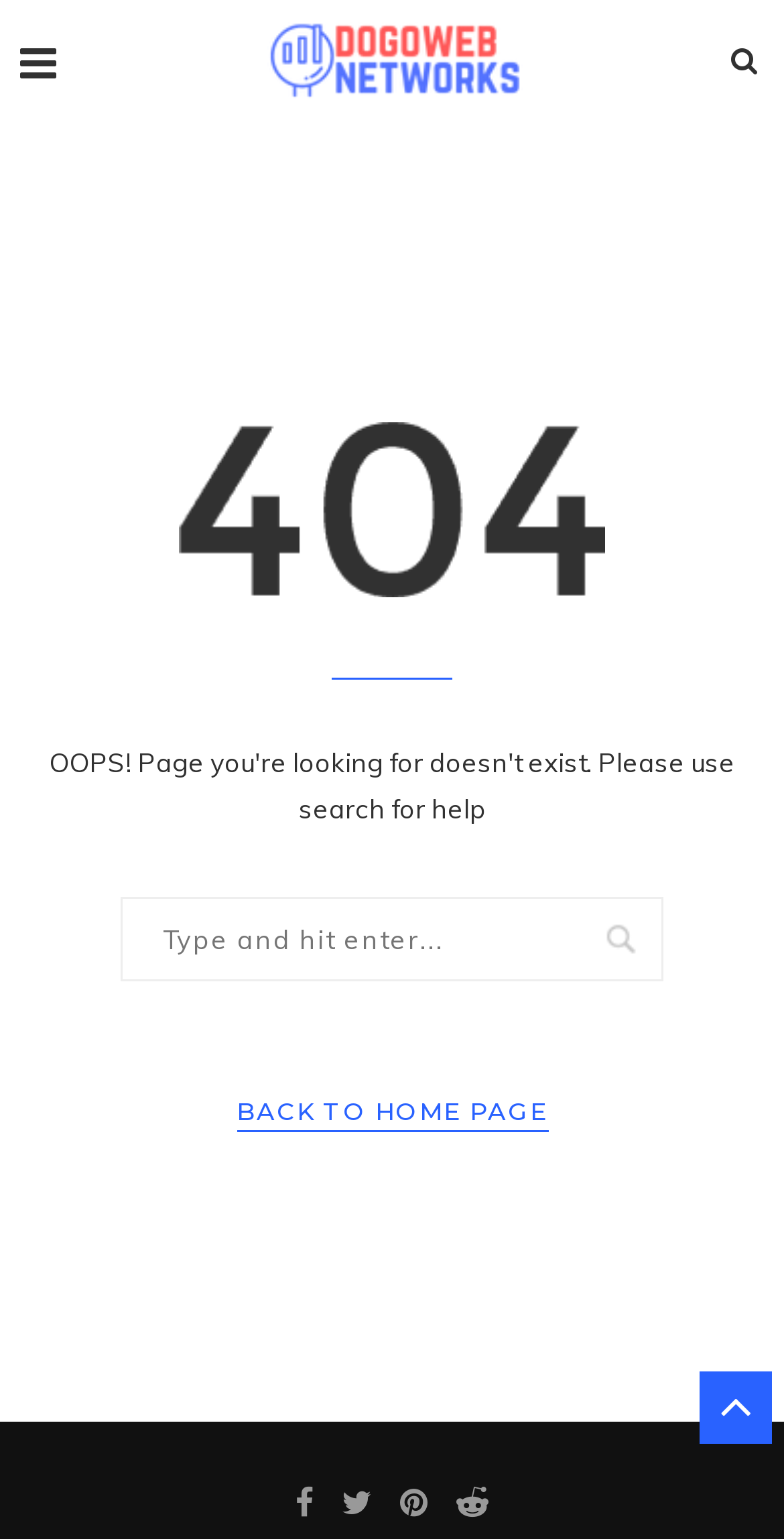What is the image above the search textbox?
Please use the image to provide a one-word or short phrase answer.

404